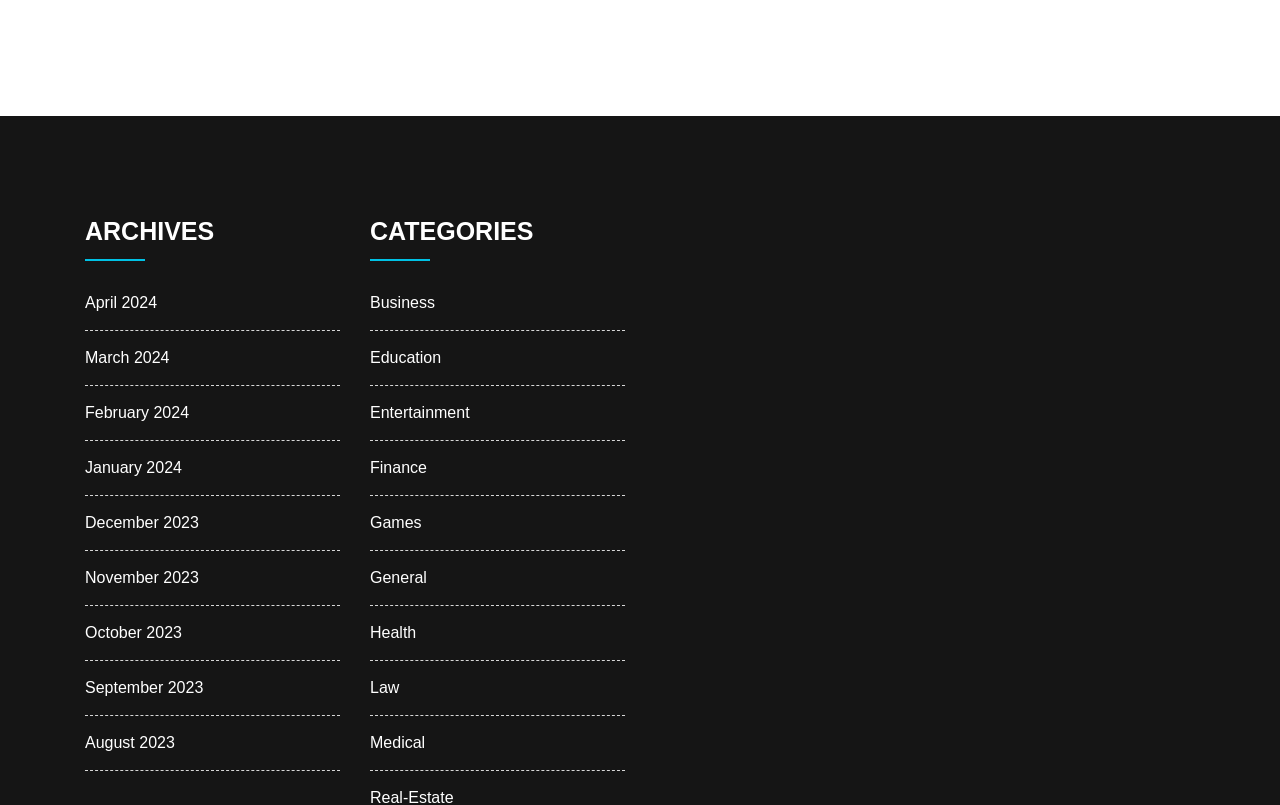Refer to the image and answer the question with as much detail as possible: What is the earliest month listed in the archives?

I looked at the list of links under the 'ARCHIVES' heading and found that the earliest month listed is 'August 2023', which is the last link in the list.